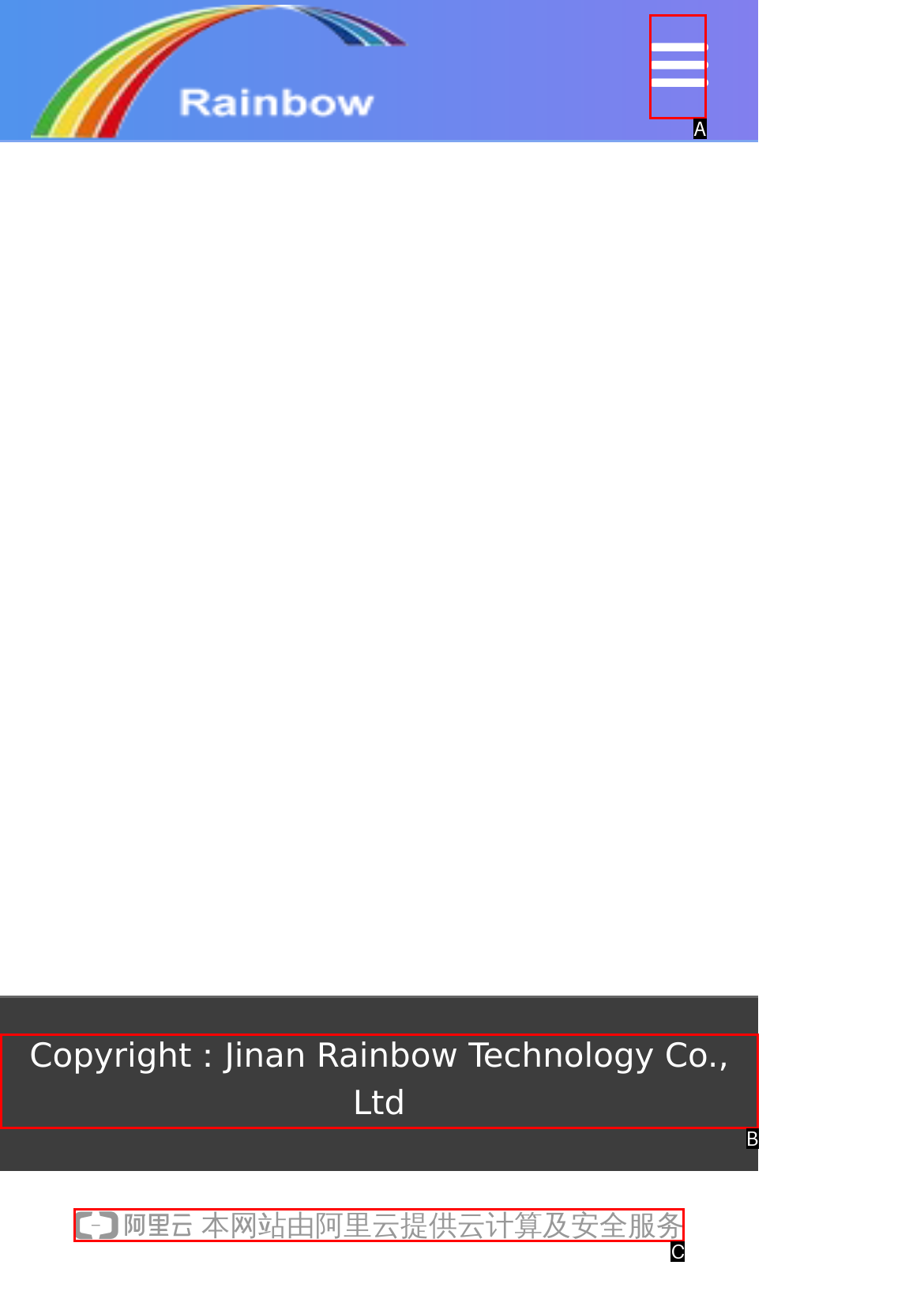Tell me which one HTML element best matches the description: Copyright：Jinan Rainbow Technology Co., Ltd Answer with the option's letter from the given choices directly.

B